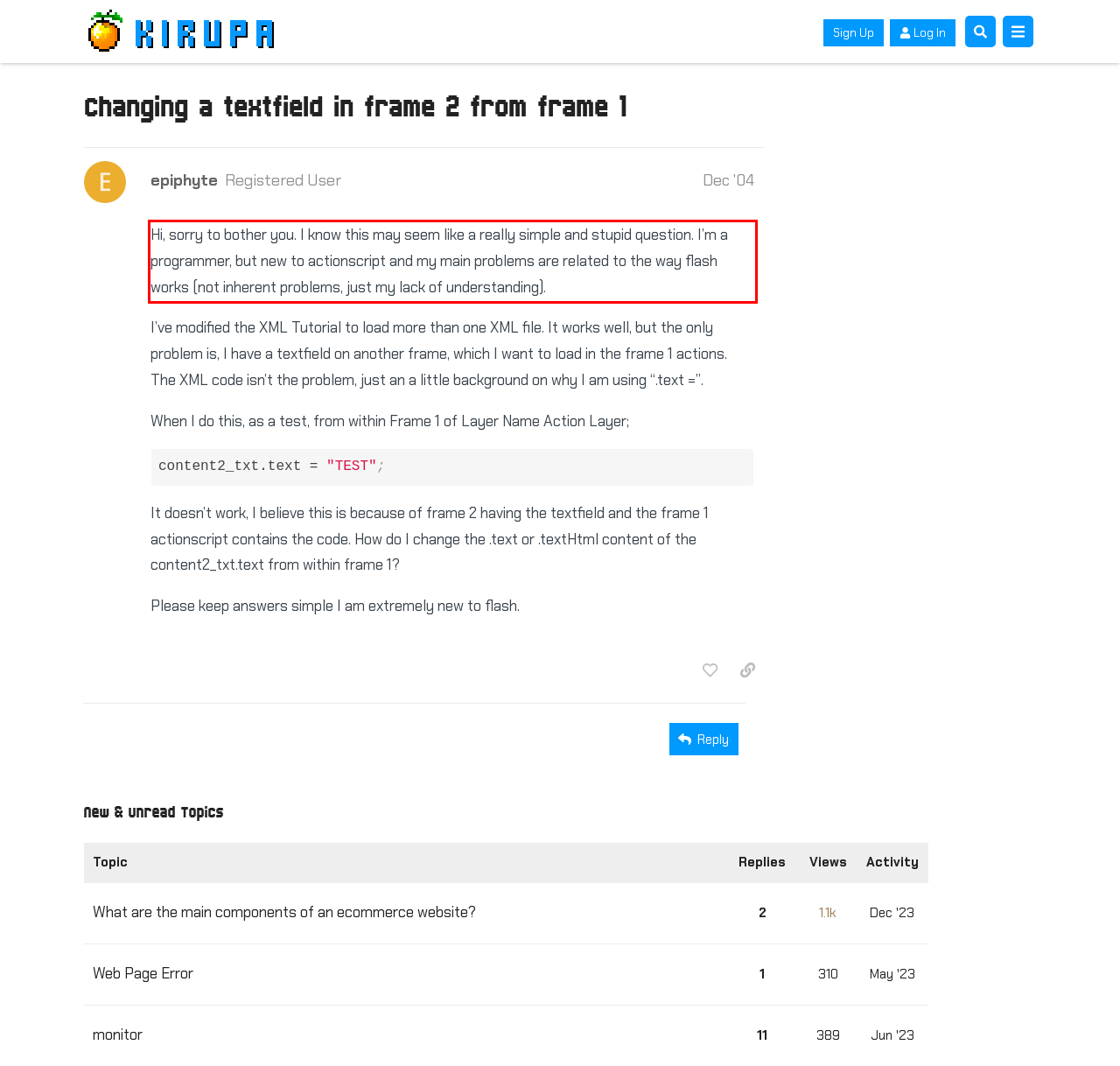Using the provided screenshot of a webpage, recognize and generate the text found within the red rectangle bounding box.

Hi, sorry to bother you. I know this may seem like a really simple and stupid question. I’m a programmer, but new to actionscript and my main problems are related to the way flash works (not inherent problems, just my lack of understanding).